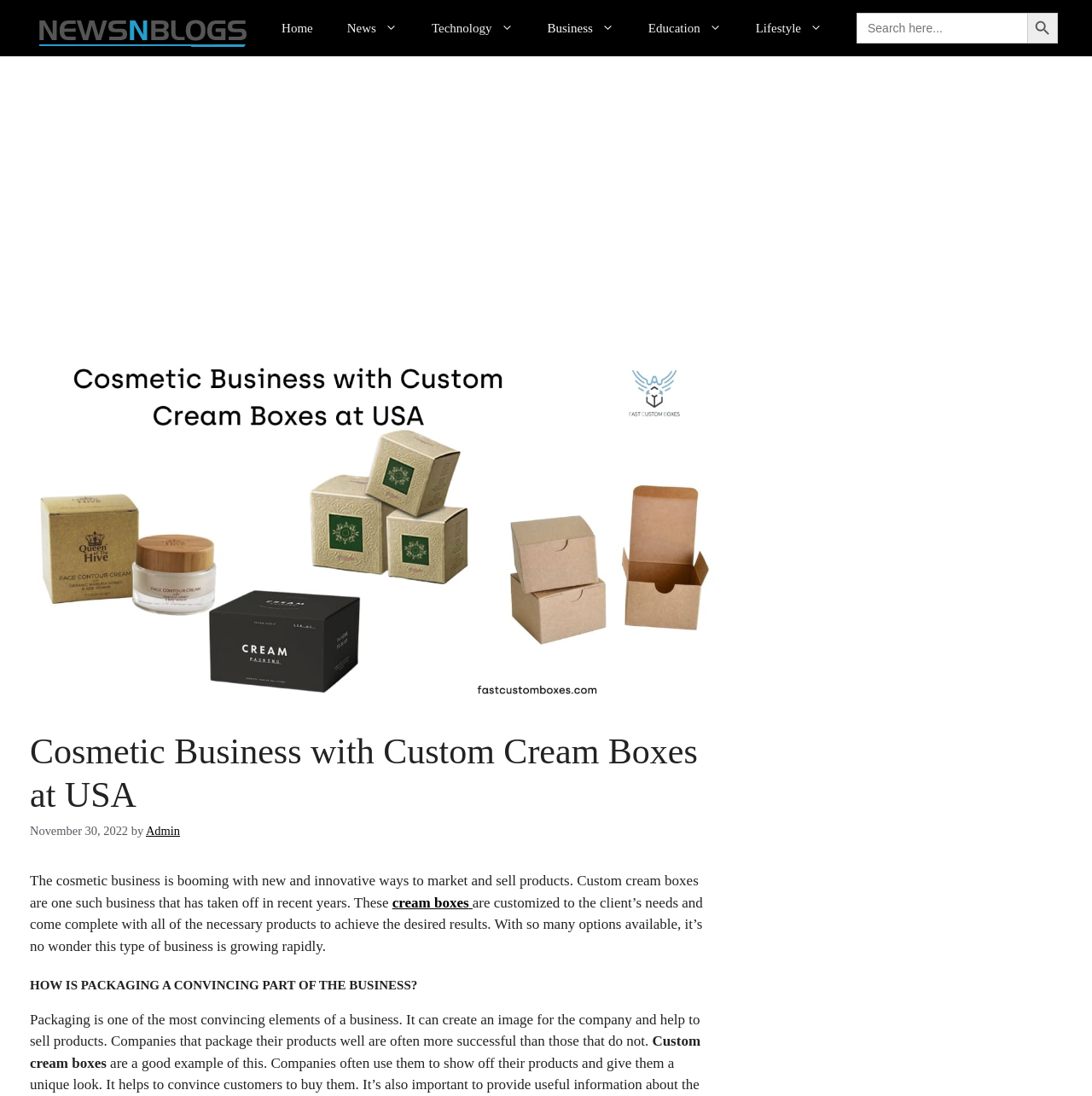Identify the main heading from the webpage and provide its text content.

Cosmetic Business with Custom Cream Boxes at USA